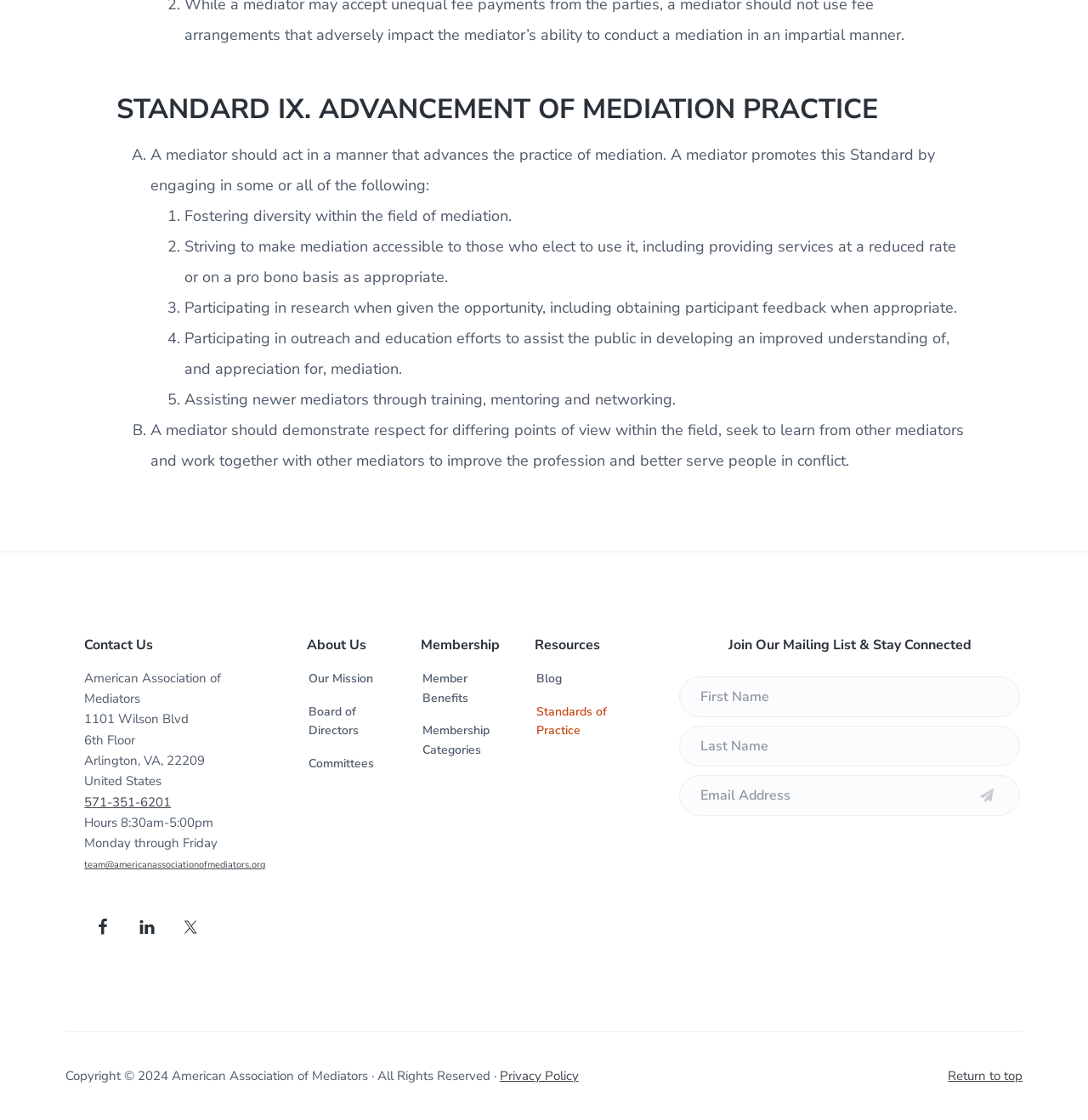Can you find the bounding box coordinates for the UI element given this description: "value="Join""? Provide the coordinates as four float numbers between 0 and 1: [left, top, right, bottom].

[0.874, 0.692, 0.938, 0.728]